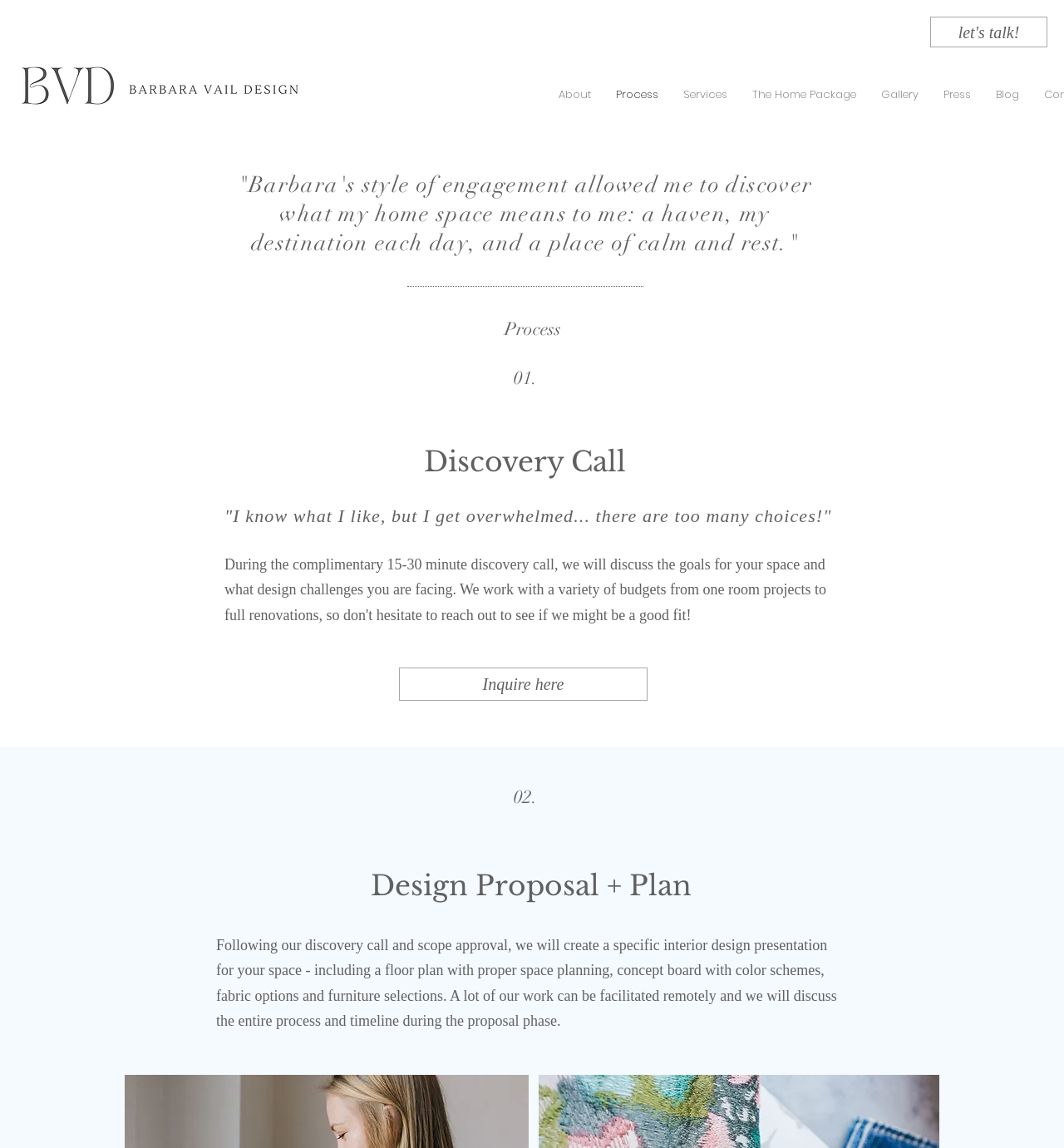Please identify the bounding box coordinates of the element that needs to be clicked to perform the following instruction: "Visit the 'About' page".

[0.513, 0.064, 0.567, 0.1]